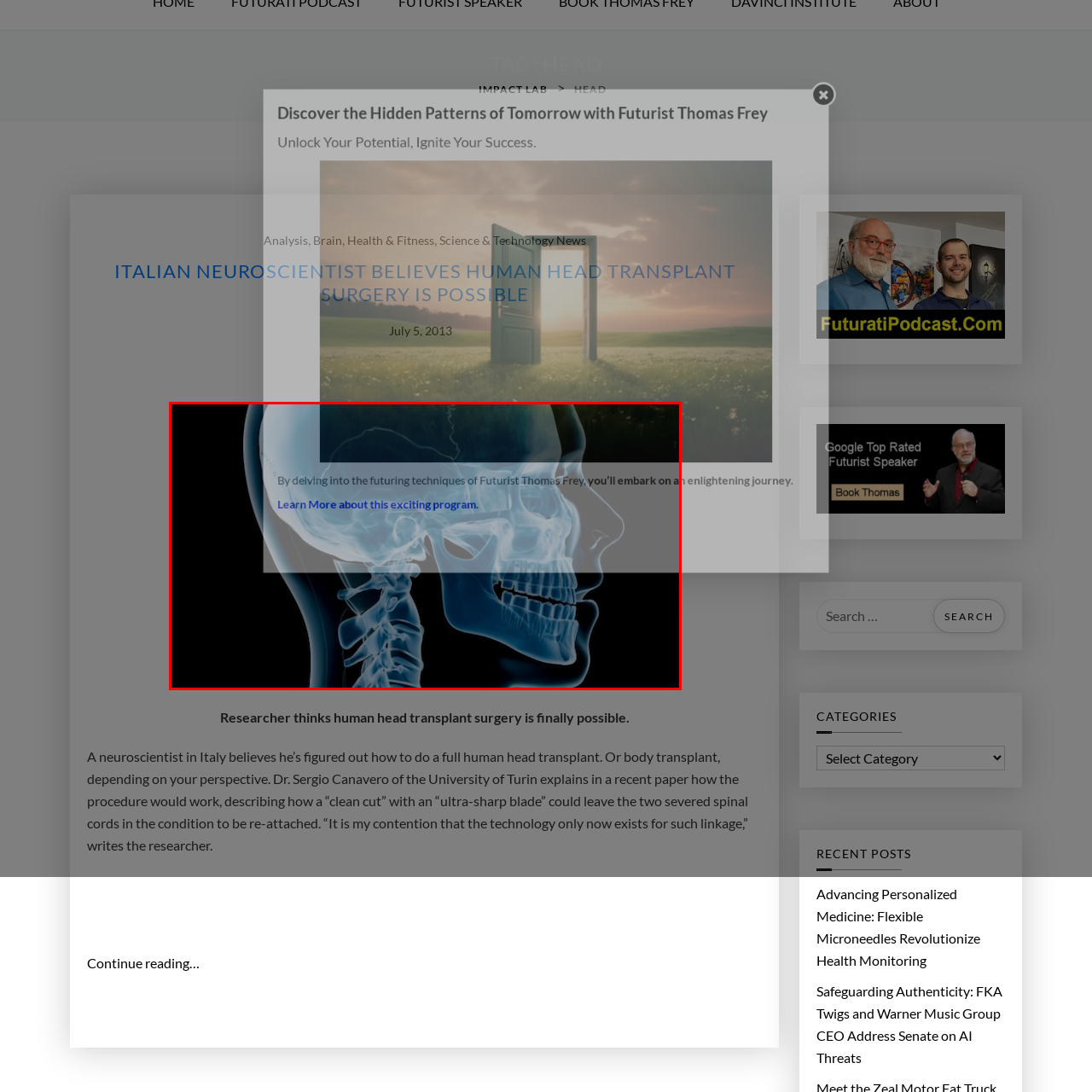Inspect the section highlighted in the red box, What kind of concepts are emphasized in the program? 
Answer using a single word or phrase.

Pioneering concepts